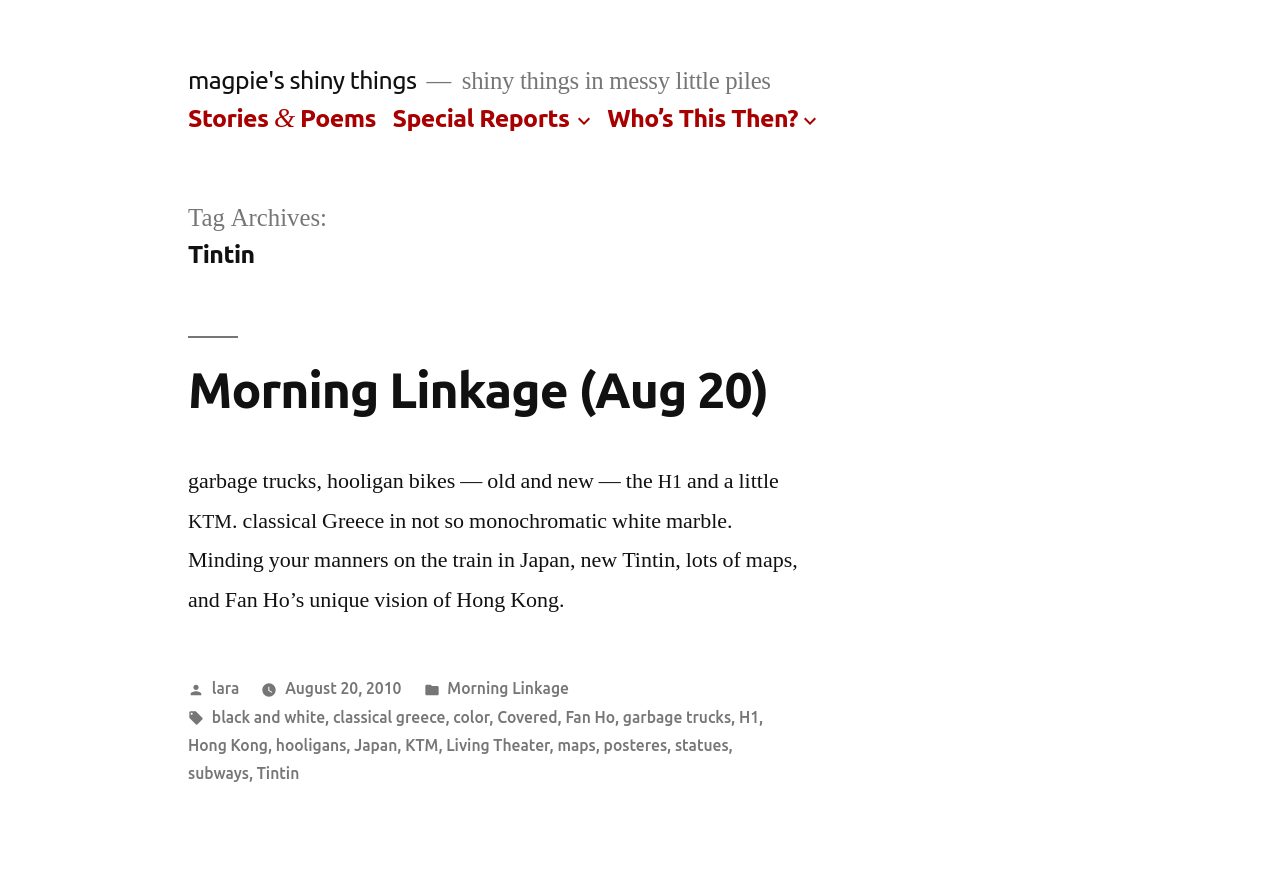Indicate the bounding box coordinates of the element that needs to be clicked to satisfy the following instruction: "Click on 'Who’s This Then?'". The coordinates should be four float numbers between 0 and 1, i.e., [left, top, right, bottom].

[0.474, 0.117, 0.623, 0.149]